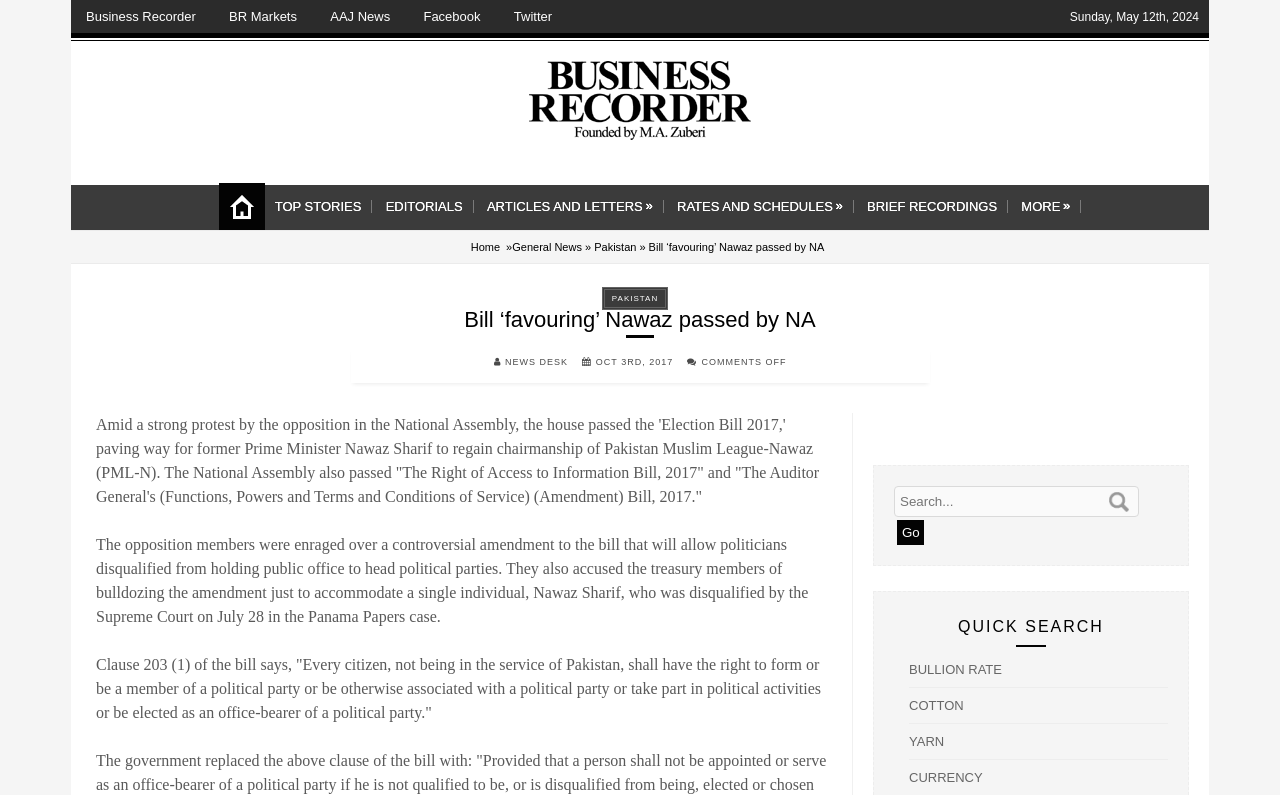Utilize the details in the image to thoroughly answer the following question: What is the purpose of the 'Election Bill 2017'?

I understood the article and found that the 'Election Bill 2017' is intended to allow politicians disqualified from holding public office to head political parties, which is a controversial amendment that sparked opposition protests.